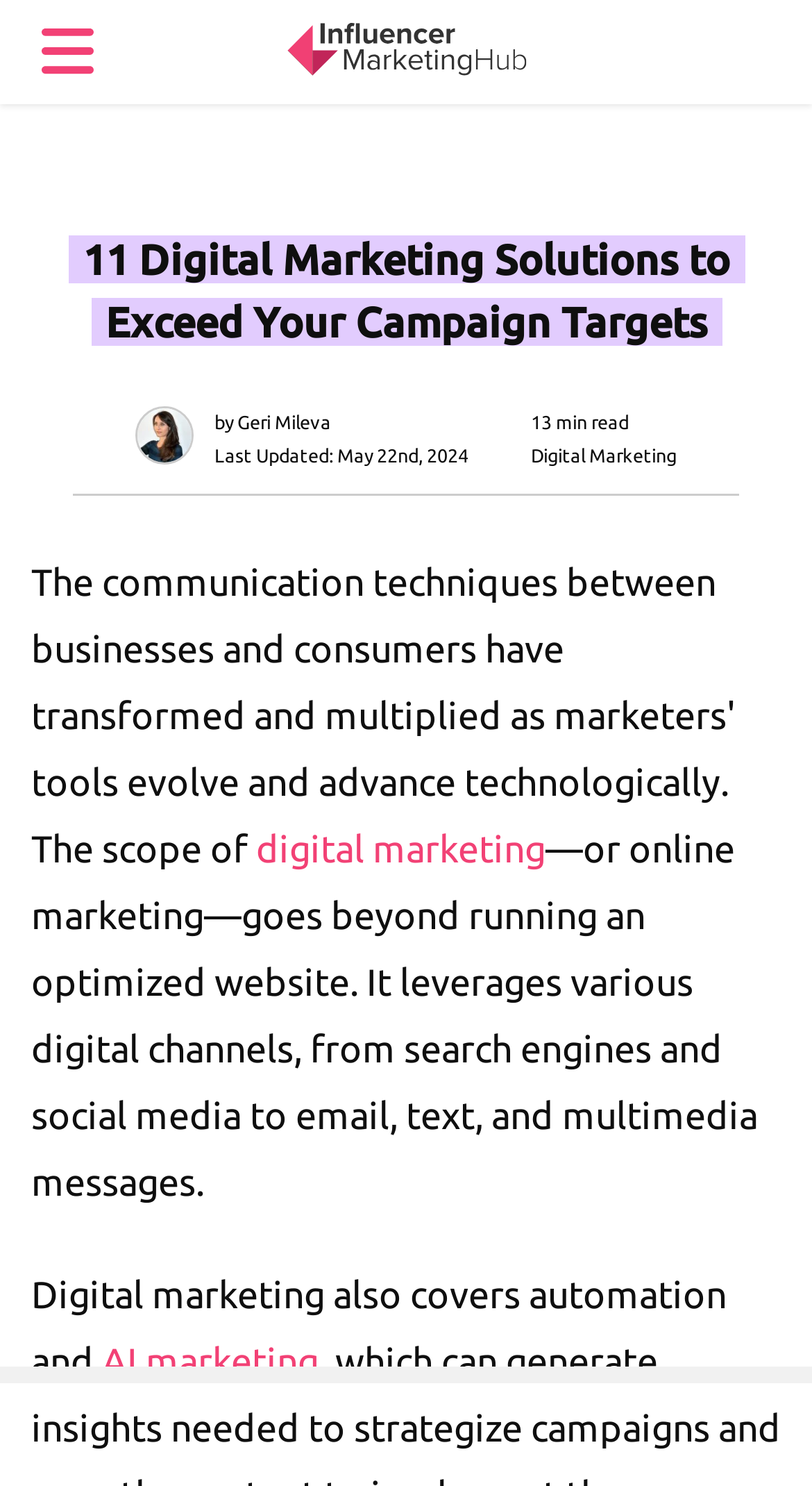Respond with a single word or phrase to the following question:
What is the author's name of the article?

Geri Mileva